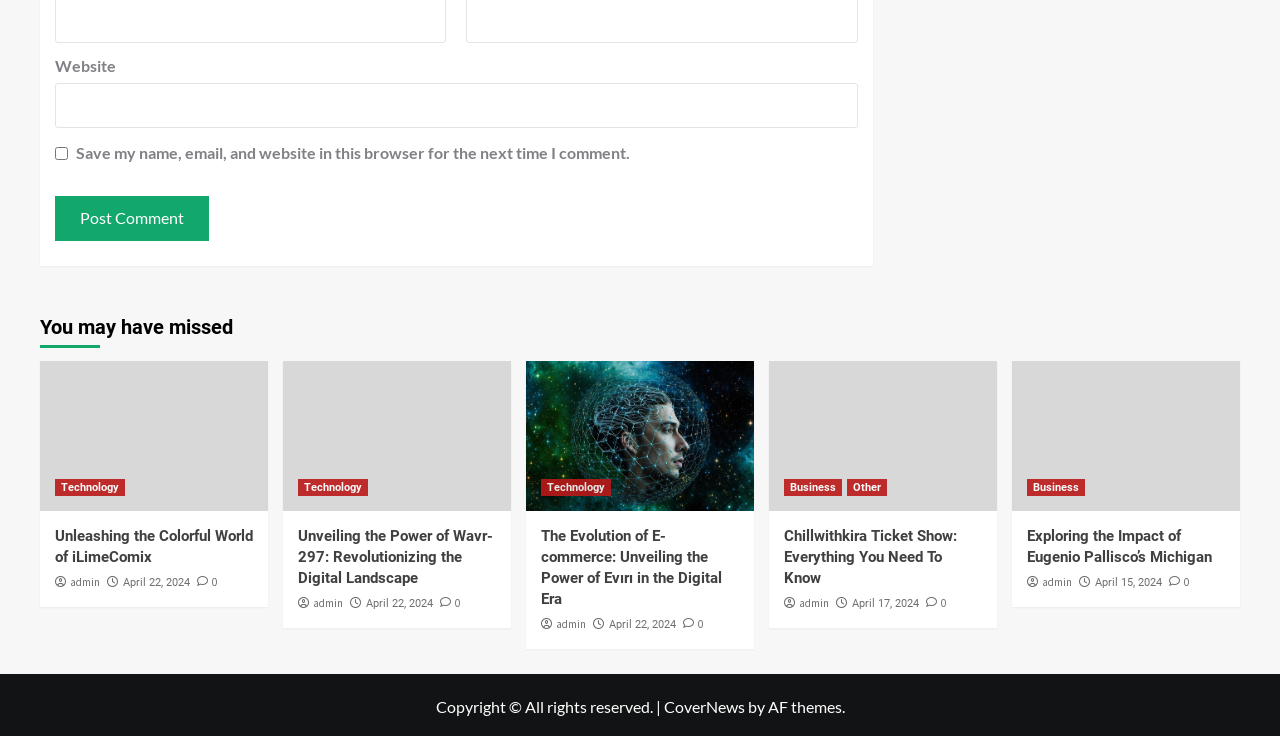Please find and report the bounding box coordinates of the element to click in order to perform the following action: "visit the website of CoverNews". The coordinates should be expressed as four float numbers between 0 and 1, in the format [left, top, right, bottom].

[0.518, 0.946, 0.582, 0.972]